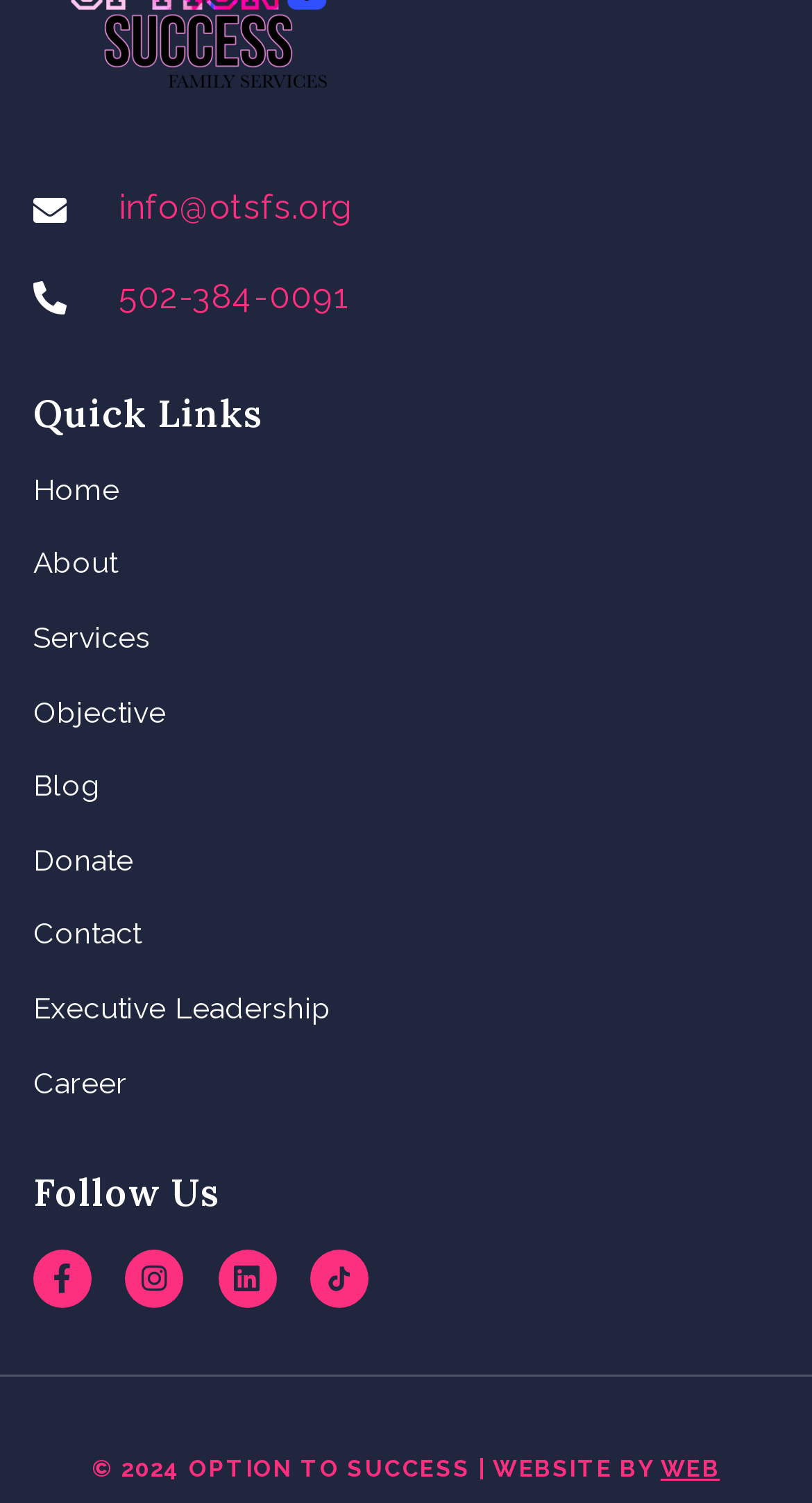Determine the bounding box coordinates of the UI element described by: "Executive Leadership".

[0.041, 0.658, 0.5, 0.685]